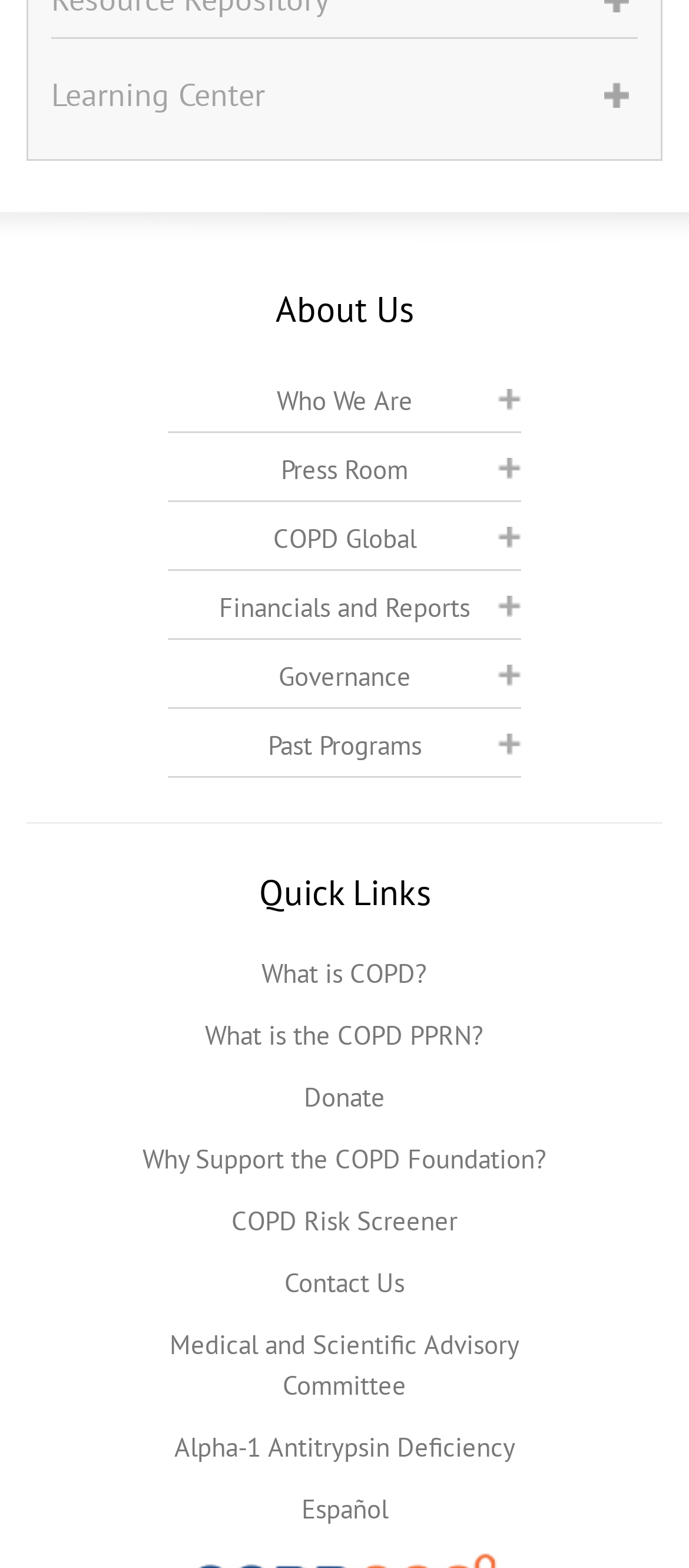Is there a separator in the About Us section?
Based on the image, answer the question with a single word or brief phrase.

Yes